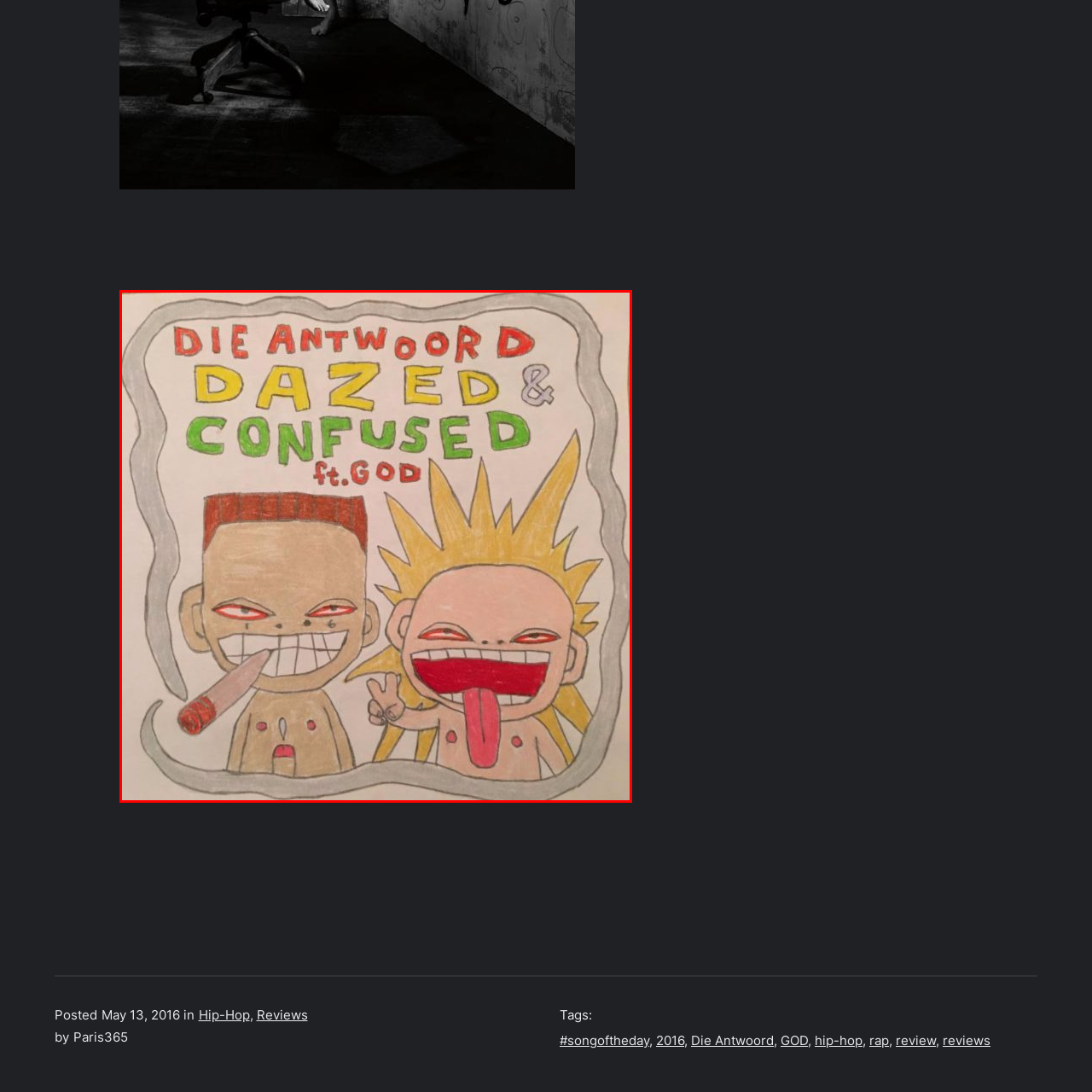What color is the subtitle written in?
Carefully examine the image highlighted by the red bounding box and provide a detailed answer to the question.

The subtitle 'DAZED & CONFUSED' is written in green, which can be seen in the background of the image, contrasting with the bold and striking red and yellow colors of the title 'DIE ANTWORD'.